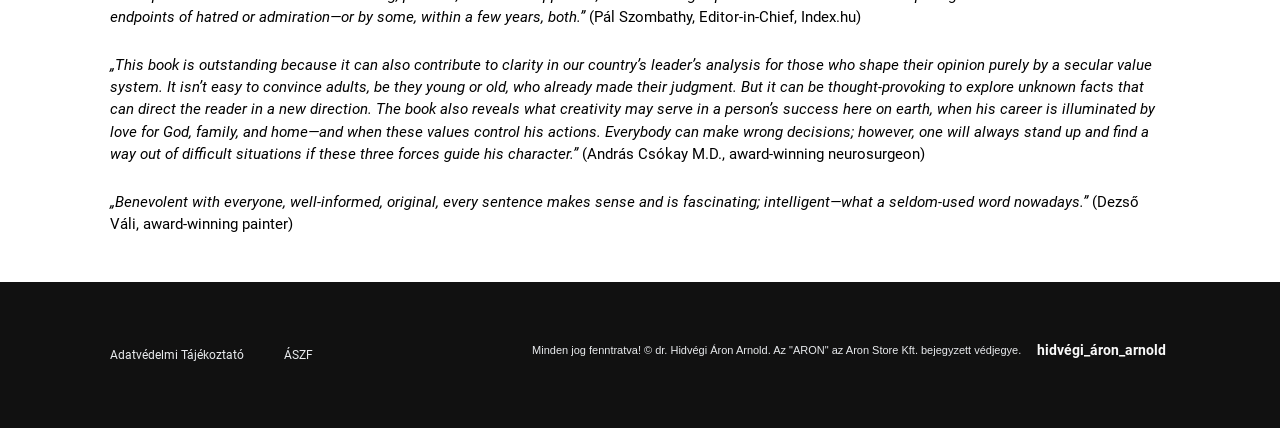Please give a short response to the question using one word or a phrase:
Who is the Editor-in-Chief of Index.hu?

Pál Szombathy